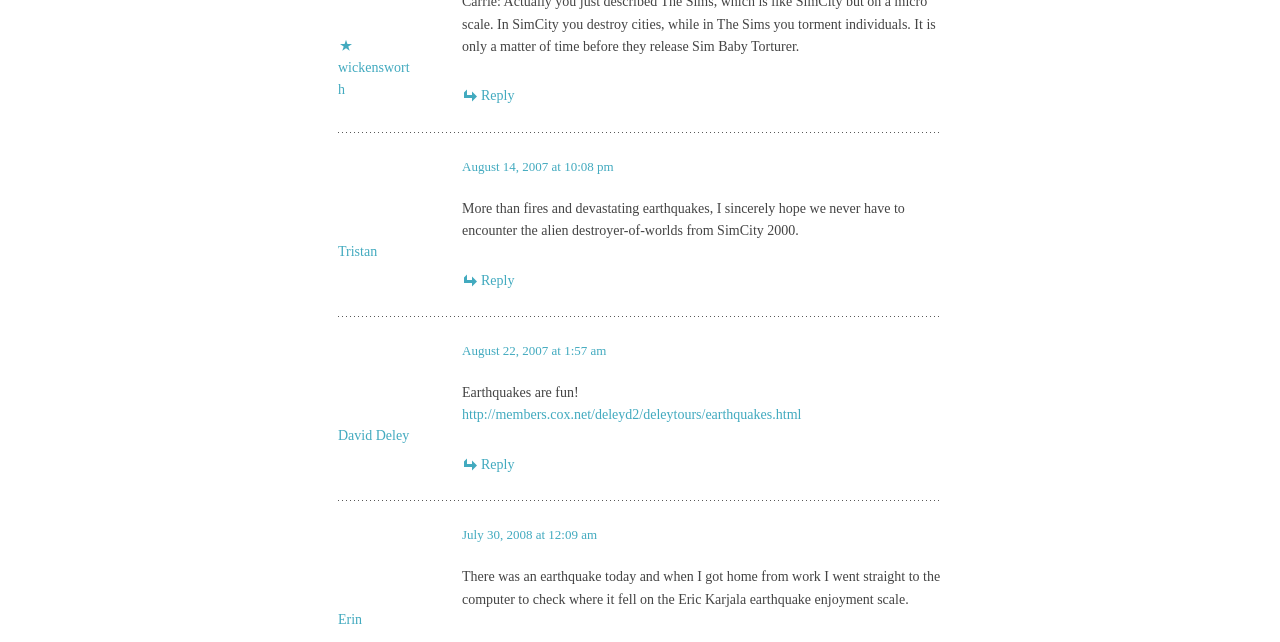Locate the bounding box coordinates of the clickable region necessary to complete the following instruction: "Reply to David Deley". Provide the coordinates in the format of four float numbers between 0 and 1, i.e., [left, top, right, bottom].

[0.361, 0.711, 0.402, 0.735]